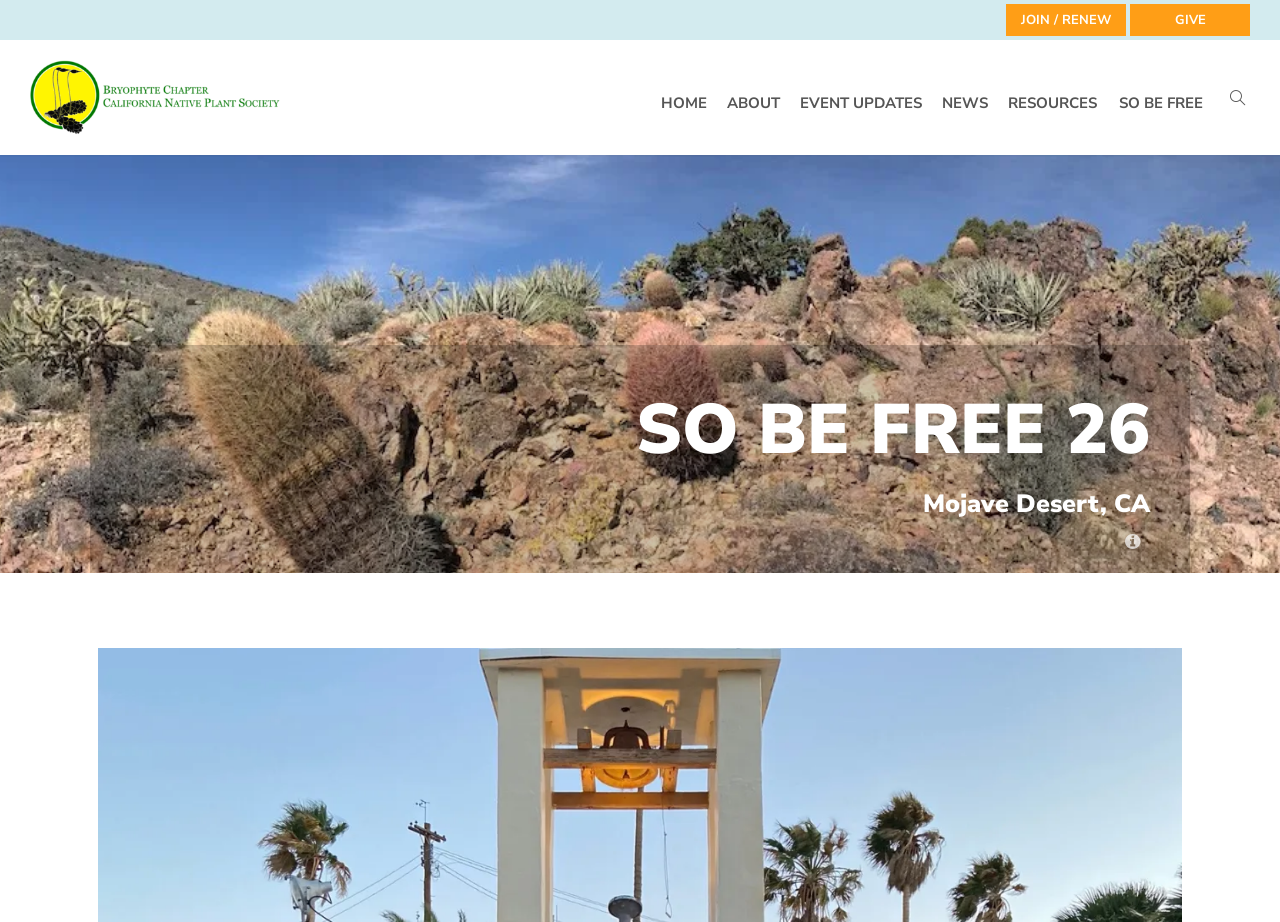Locate the bounding box coordinates of the clickable region to complete the following instruction: "Check EVENT UPDATES."

[0.619, 0.09, 0.727, 0.168]